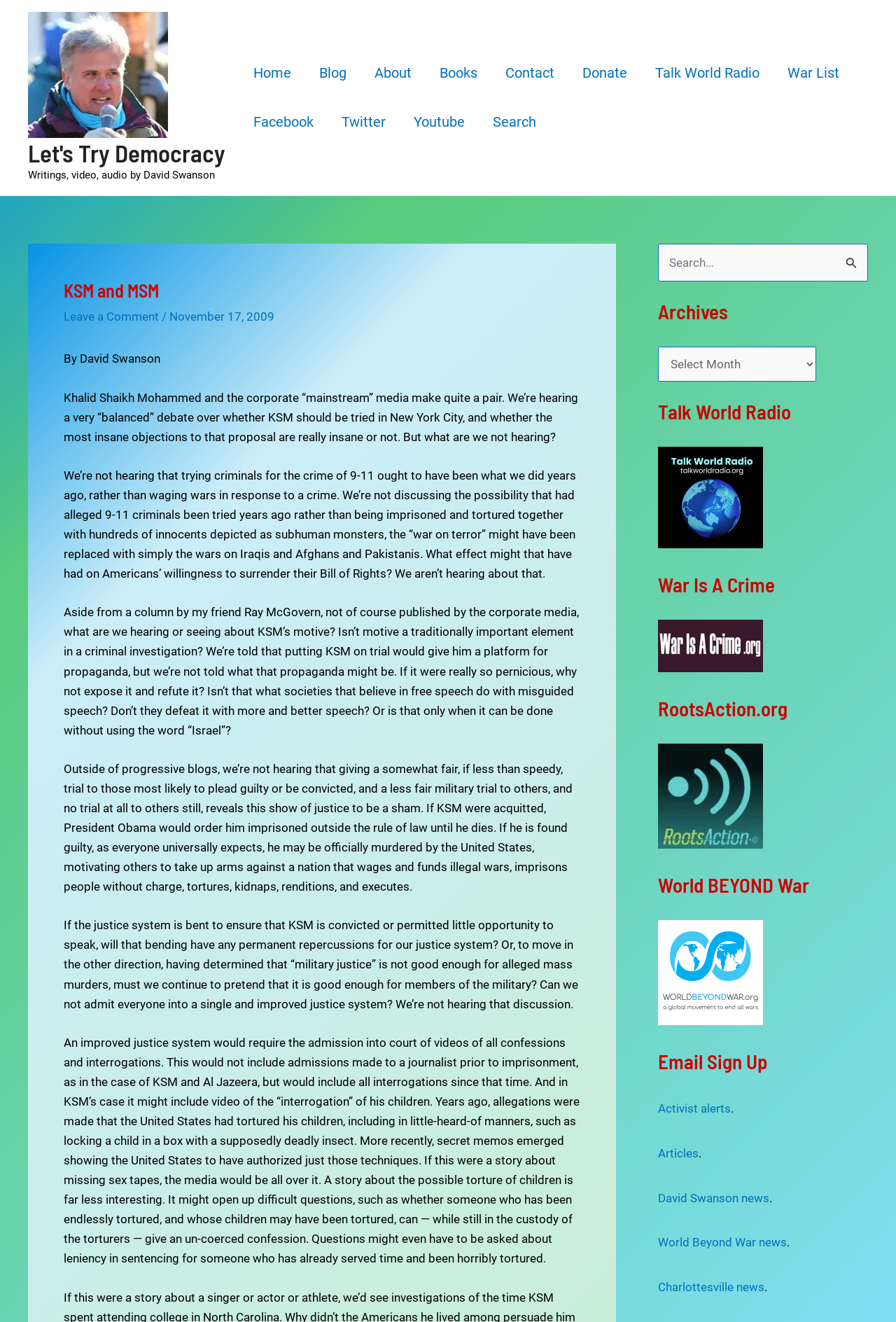Identify the webpage's primary heading and generate its text.

KSM and MSM